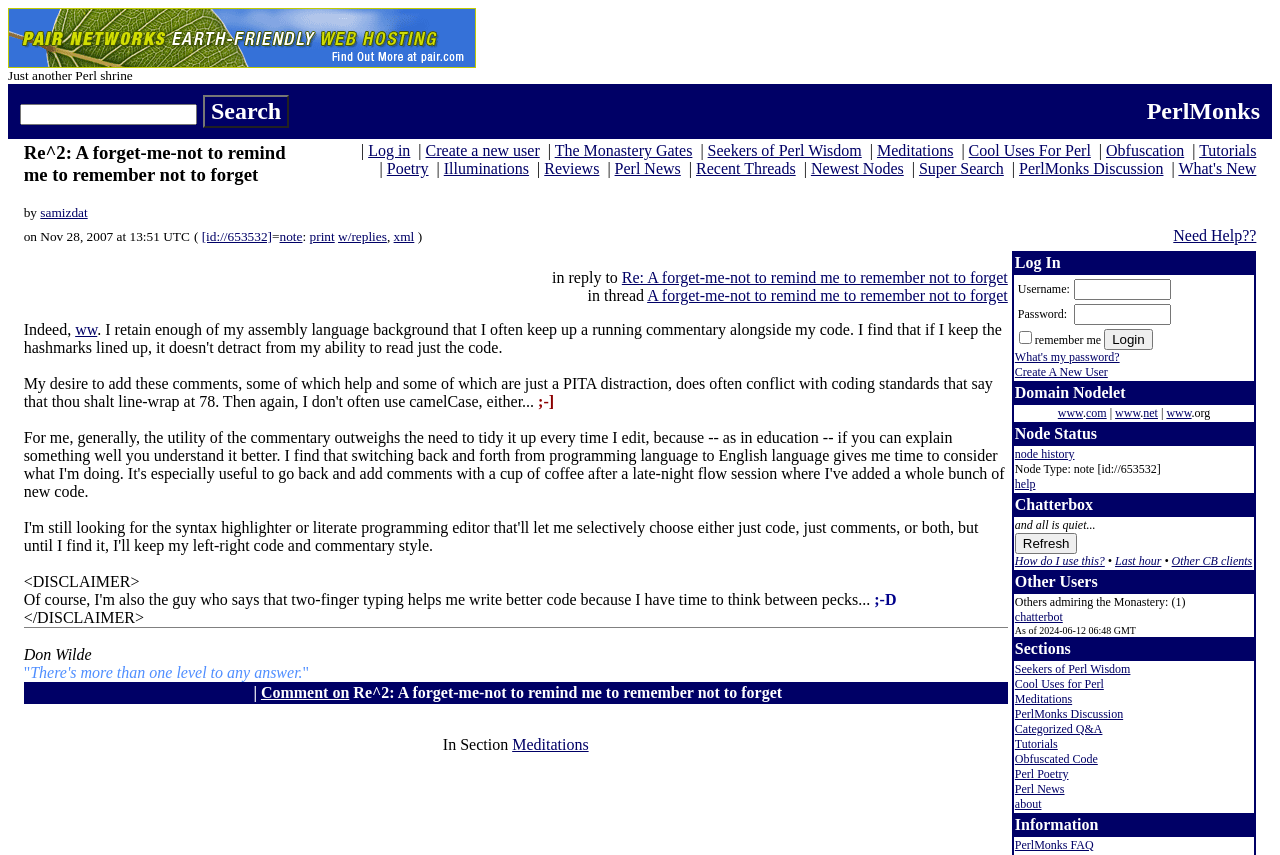Determine the bounding box coordinates of the clickable region to carry out the instruction: "Create a new user".

[0.332, 0.166, 0.422, 0.186]